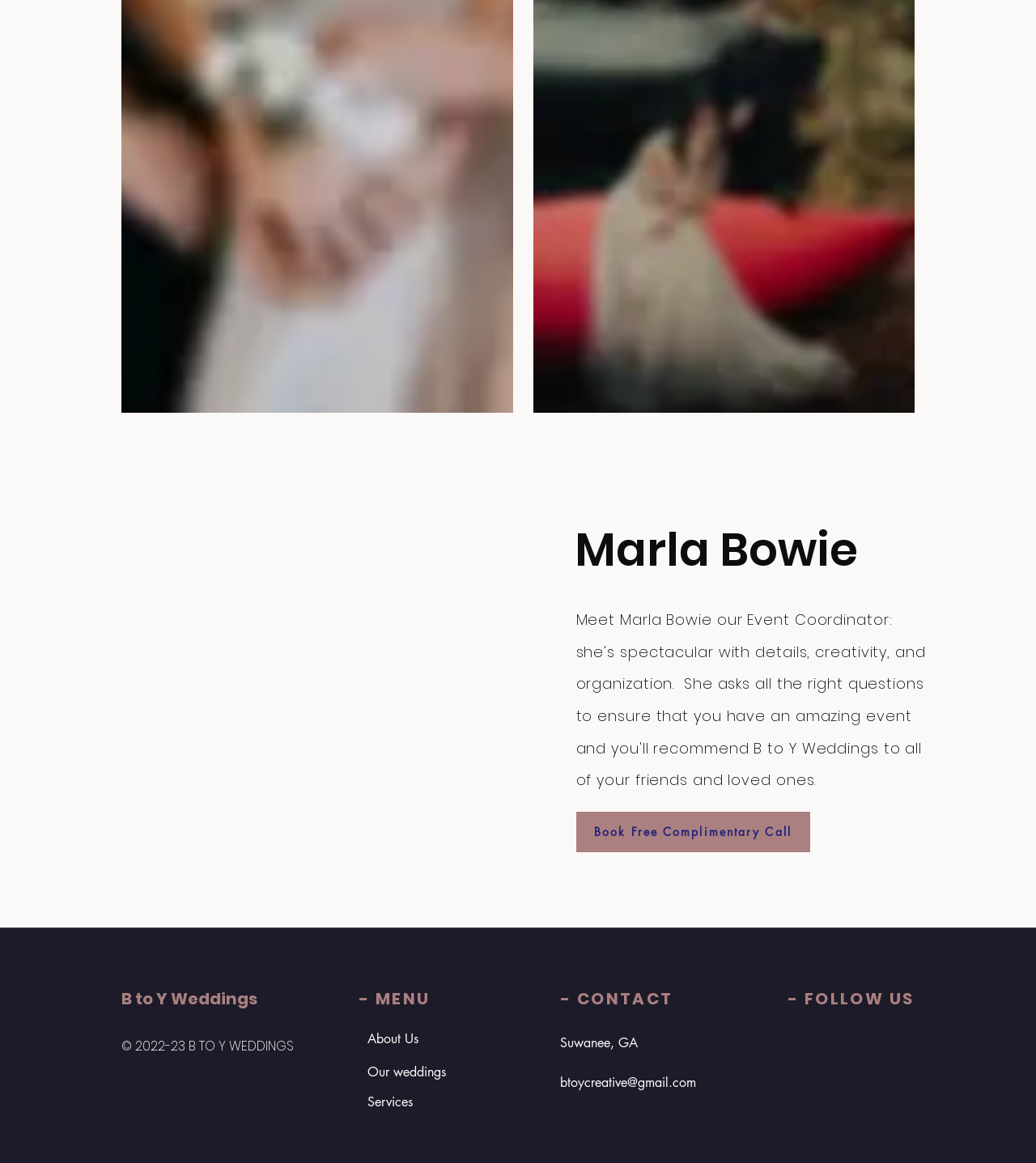Using the provided description aria-label="Facebook", find the bounding box coordinates for the UI element. Provide the coordinates in (top-left x, top-left y, bottom-right x, bottom-right y) format, ensuring all values are between 0 and 1.

[0.81, 0.894, 0.841, 0.921]